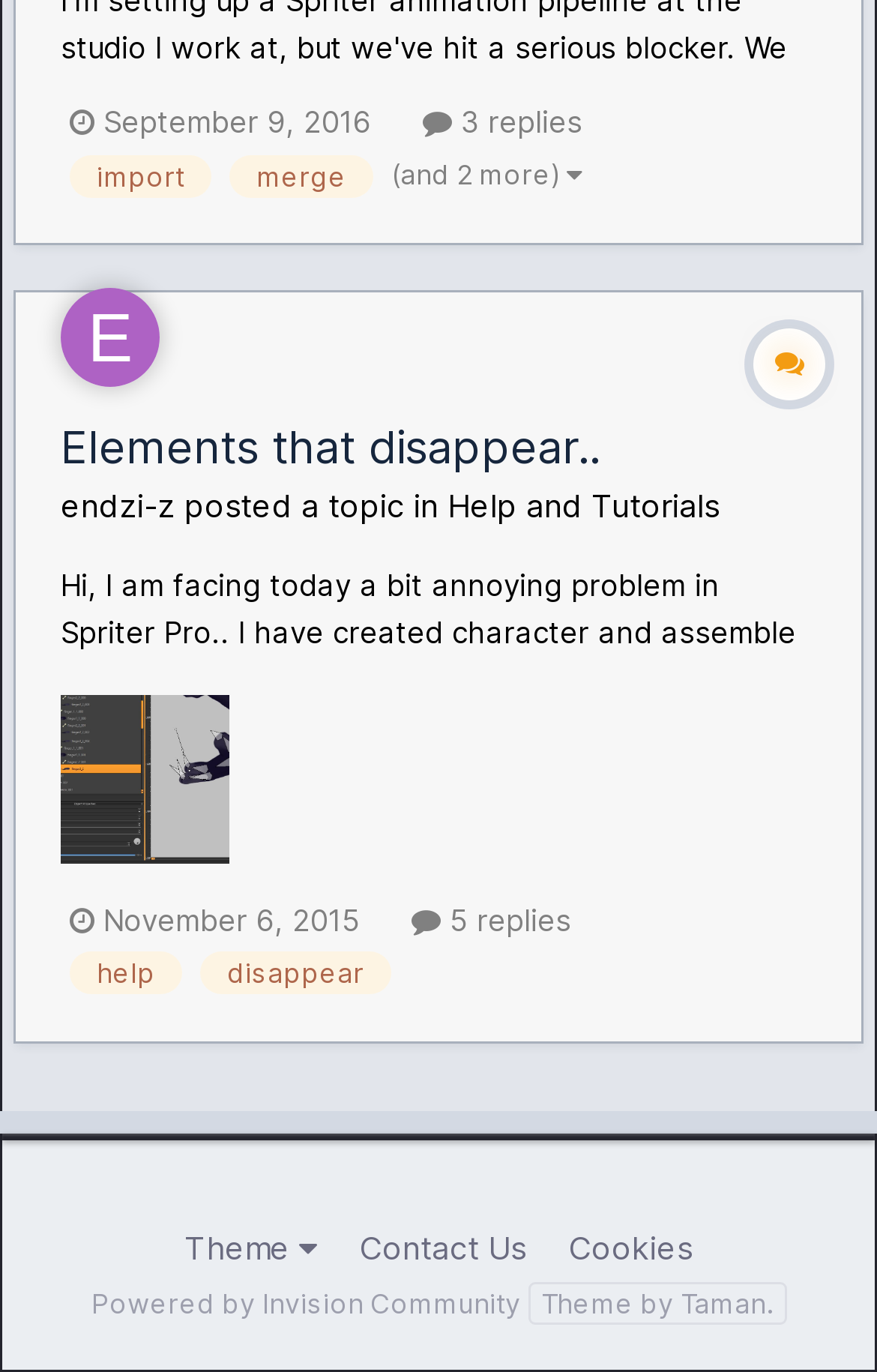Use the information in the screenshot to answer the question comprehensively: What is the name of the user who posted the topic?

I found this answer by looking at the link element 'endzi-z' which is located near the topic heading, suggesting that it is the name of the user who posted the topic.